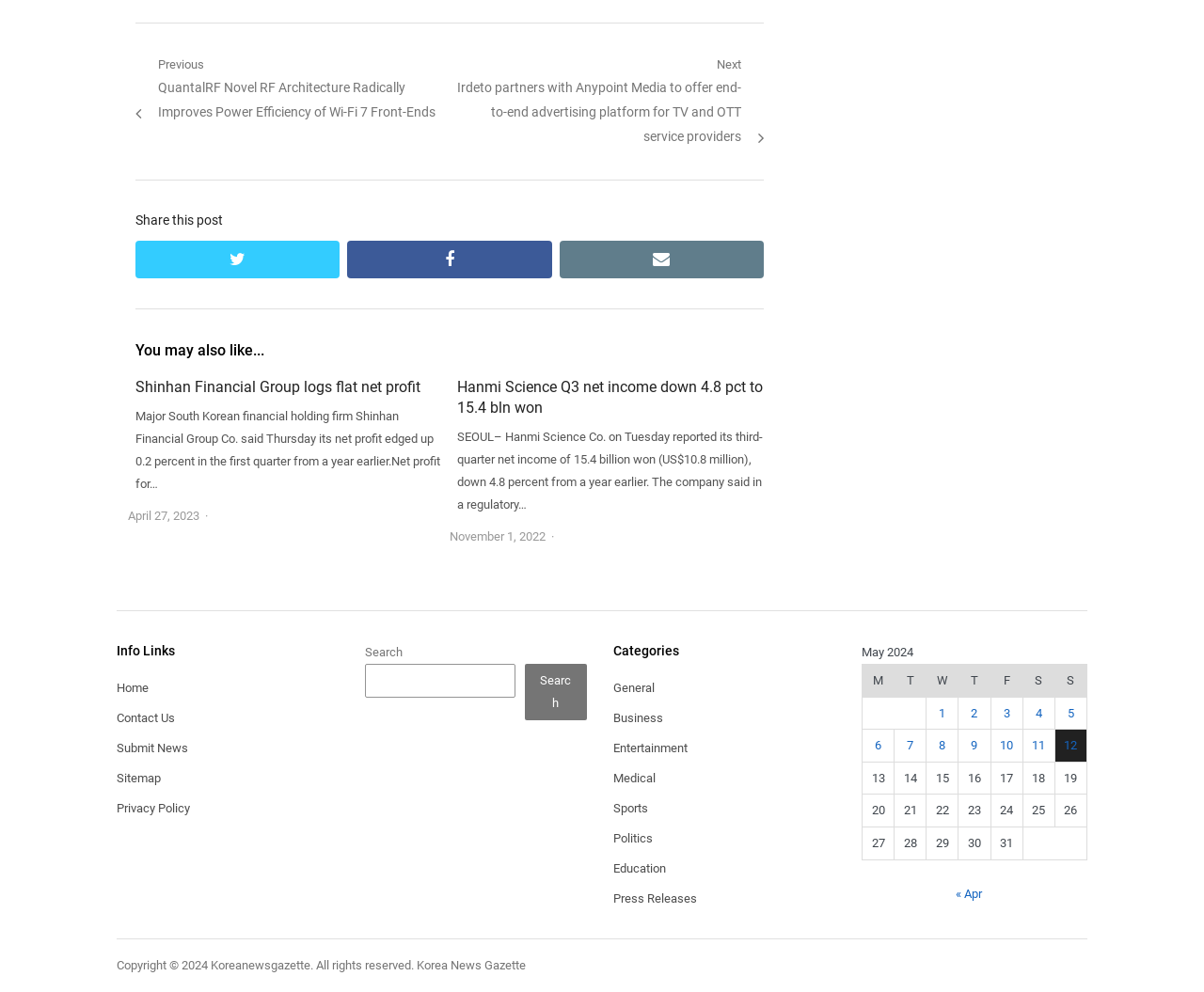Find the bounding box coordinates of the element's region that should be clicked in order to follow the given instruction: "Share this post on Twitter". The coordinates should consist of four float numbers between 0 and 1, i.e., [left, top, right, bottom].

[0.112, 0.242, 0.282, 0.28]